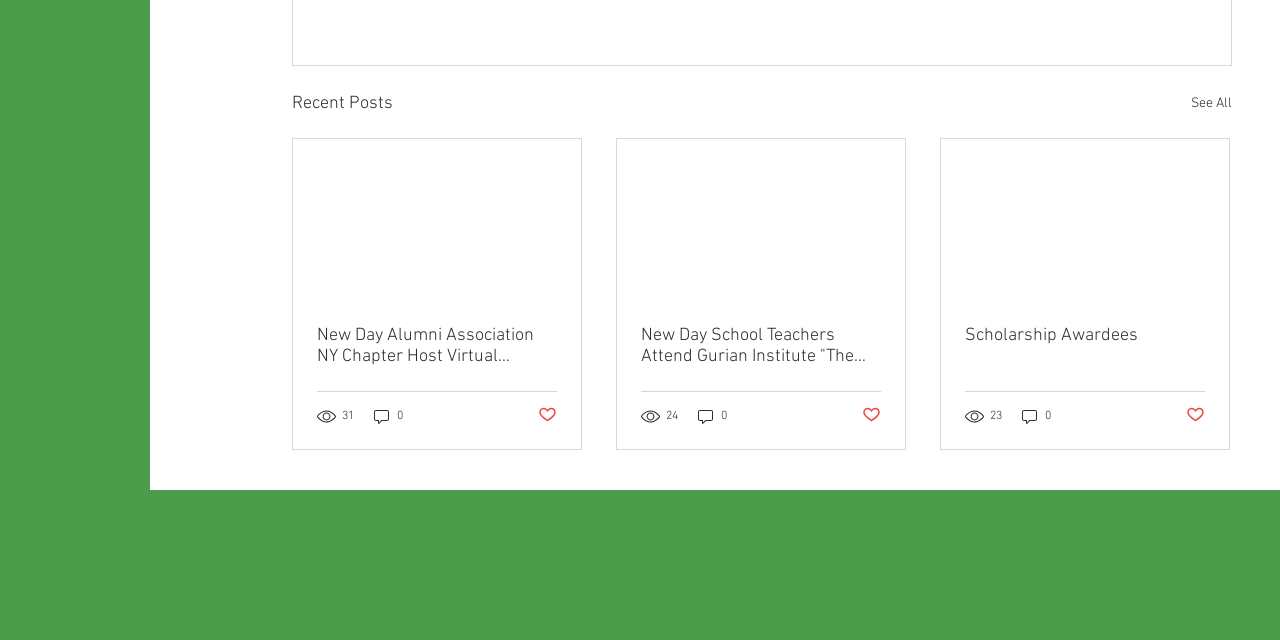Locate the bounding box coordinates of the clickable area needed to fulfill the instruction: "Like the post about New Day School Teachers".

[0.673, 0.633, 0.688, 0.668]